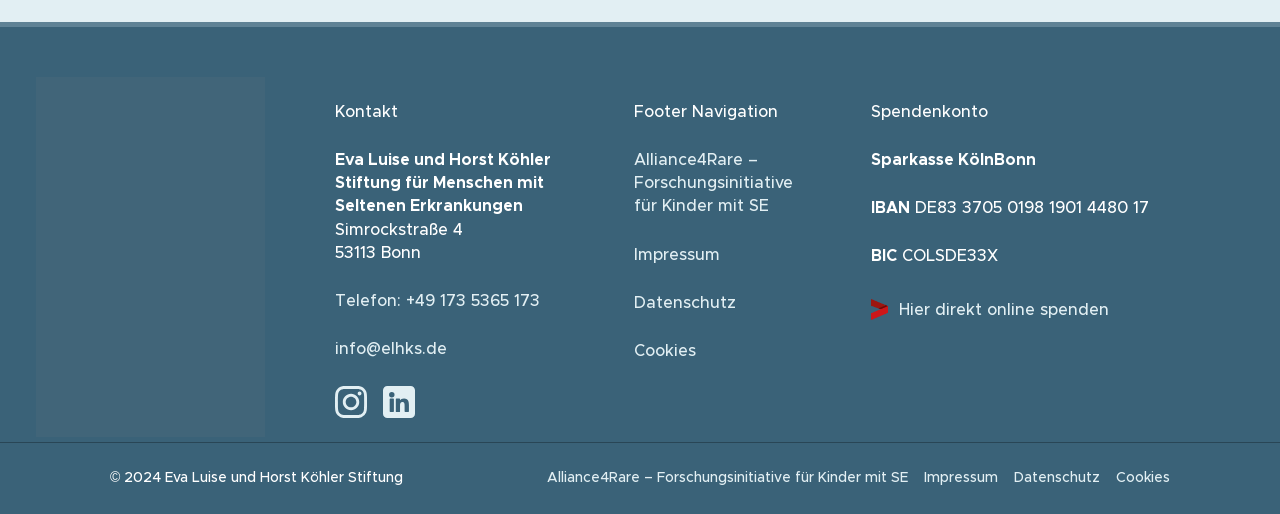What is the purpose of the 'Hier direkt online spenden' link?
Please look at the screenshot and answer using one word or phrase.

To donate online